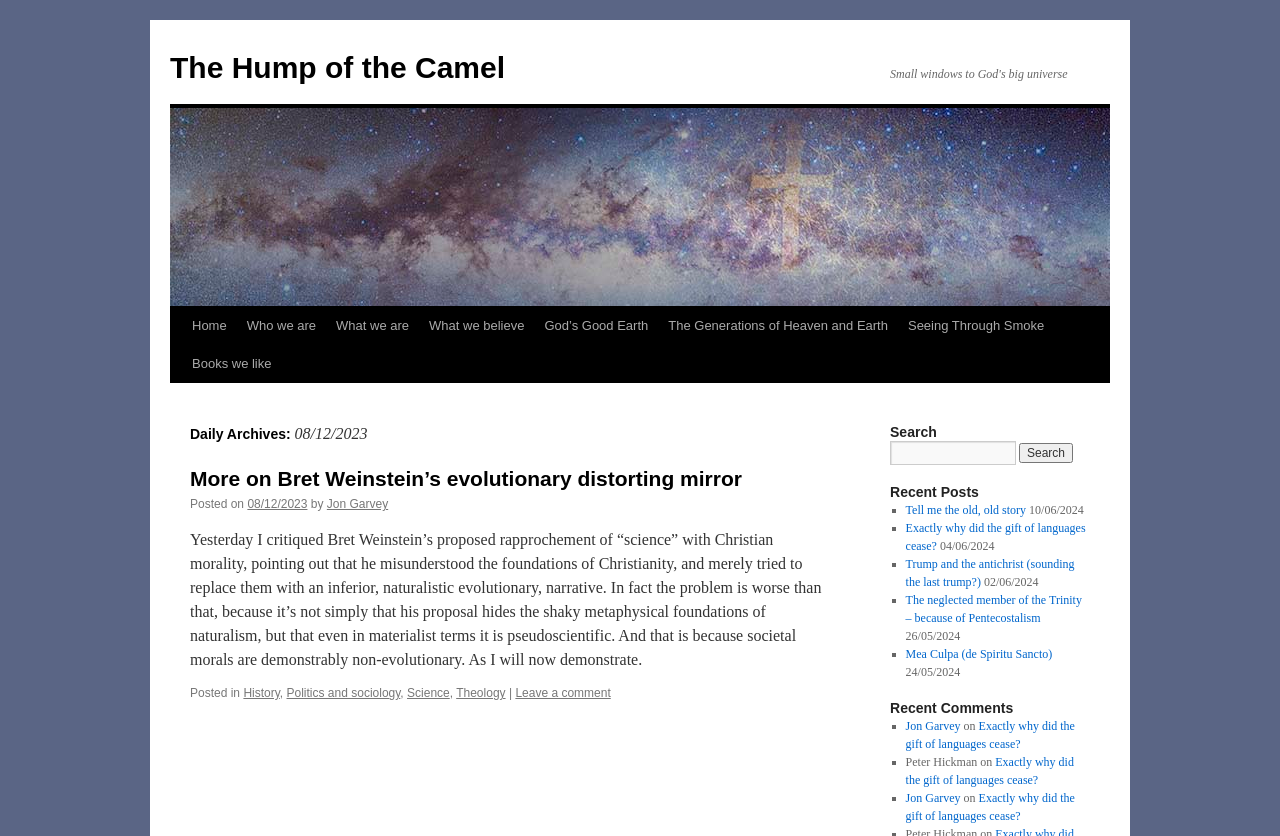Analyze the image and answer the question with as much detail as possible: 
What is the author of the post?

I found the author of the post by looking at the link 'Jon Garvey' which is located below the heading 'More on Bret Weinstein’s evolutionary distorting mirror' and is preceded by the text 'by'.